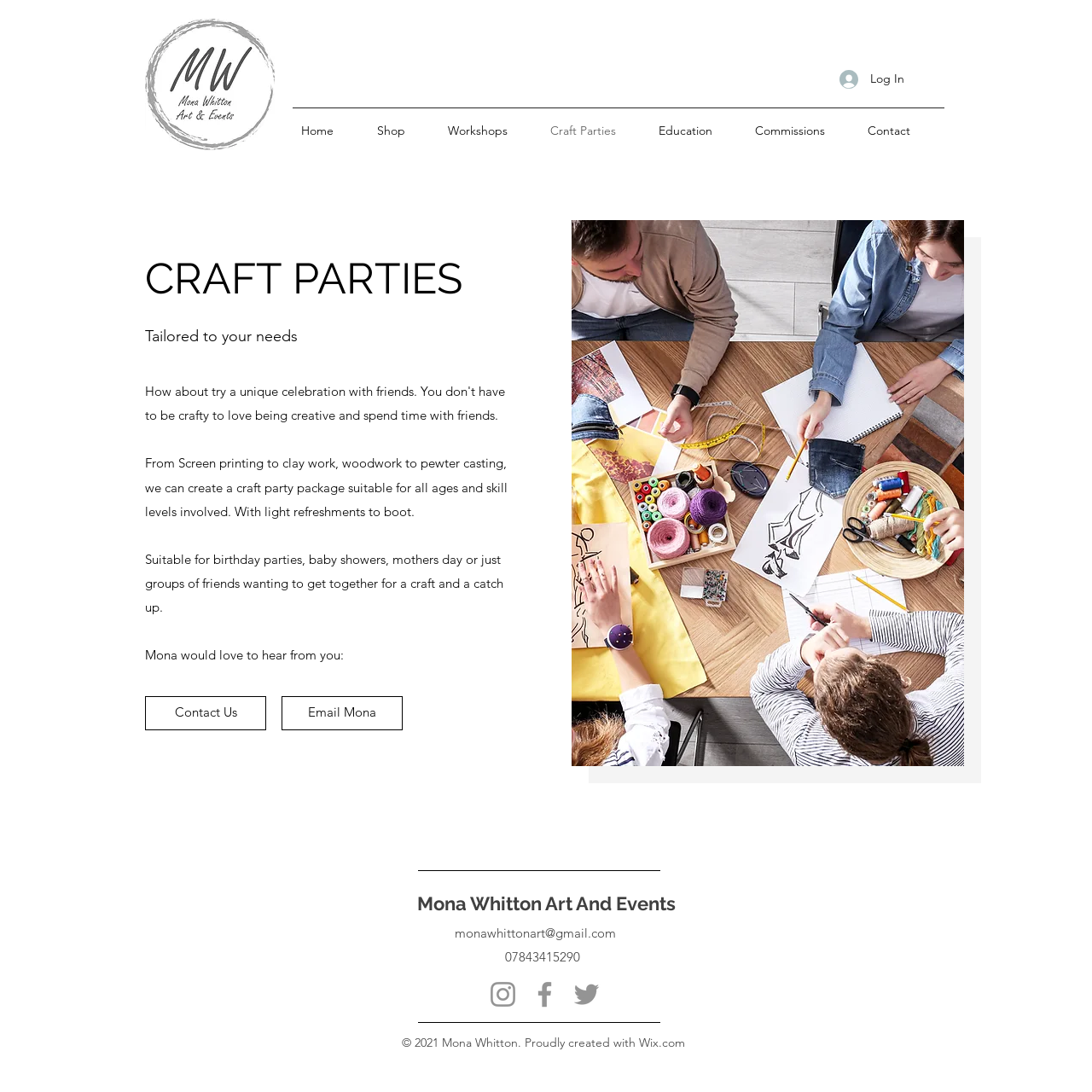Please provide the bounding box coordinate of the region that matches the element description: aria-label="Instagram". Coordinates should be in the format (top-left x, top-left y, bottom-right x, bottom-right y) and all values should be between 0 and 1.

[0.445, 0.895, 0.476, 0.926]